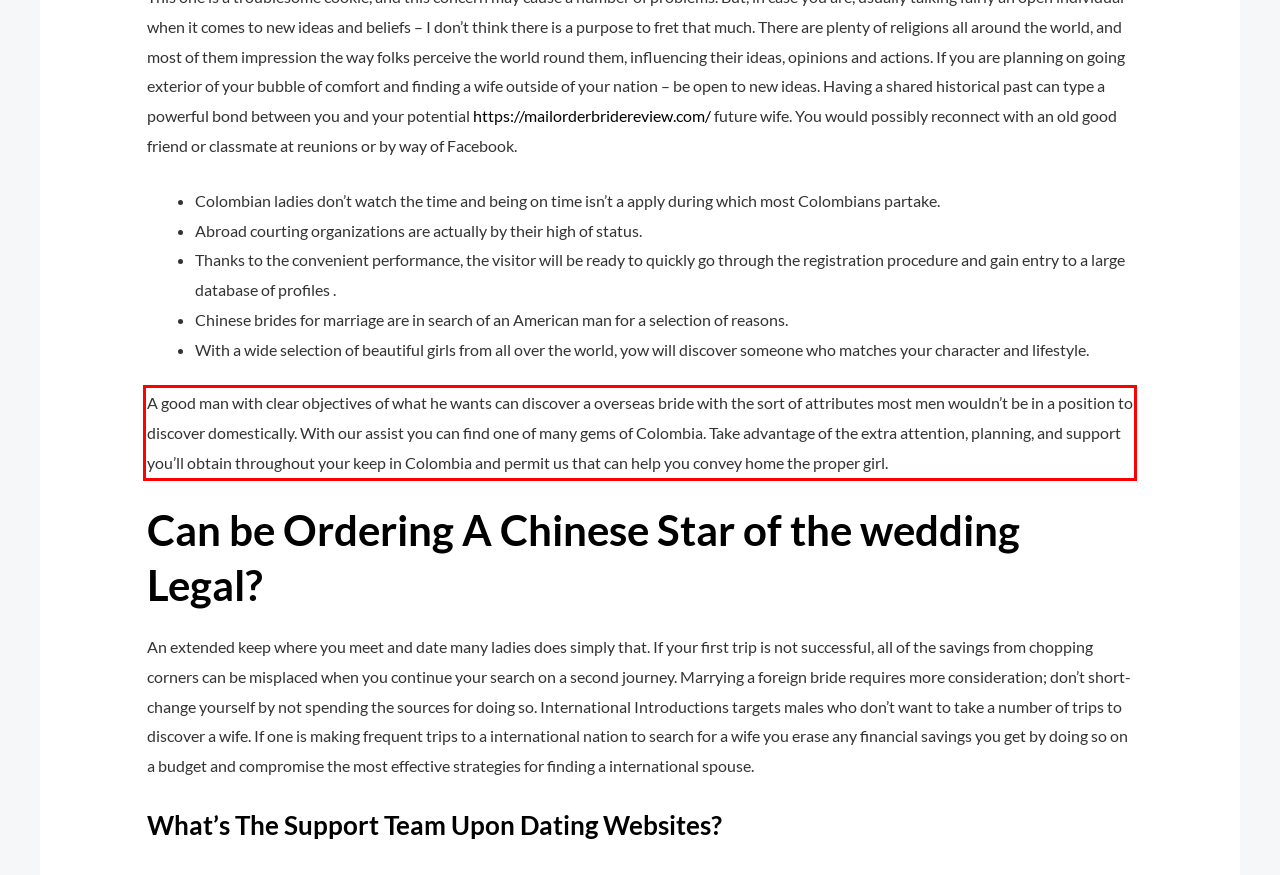From the screenshot of the webpage, locate the red bounding box and extract the text contained within that area.

A good man with clear objectives of what he wants can discover a overseas bride with the sort of attributes most men wouldn’t be in a position to discover domestically. With our assist you can find one of many gems of Colombia. Take advantage of the extra attention, planning, and support you’ll obtain throughout your keep in Colombia and permit us that can help you convey home the proper girl.